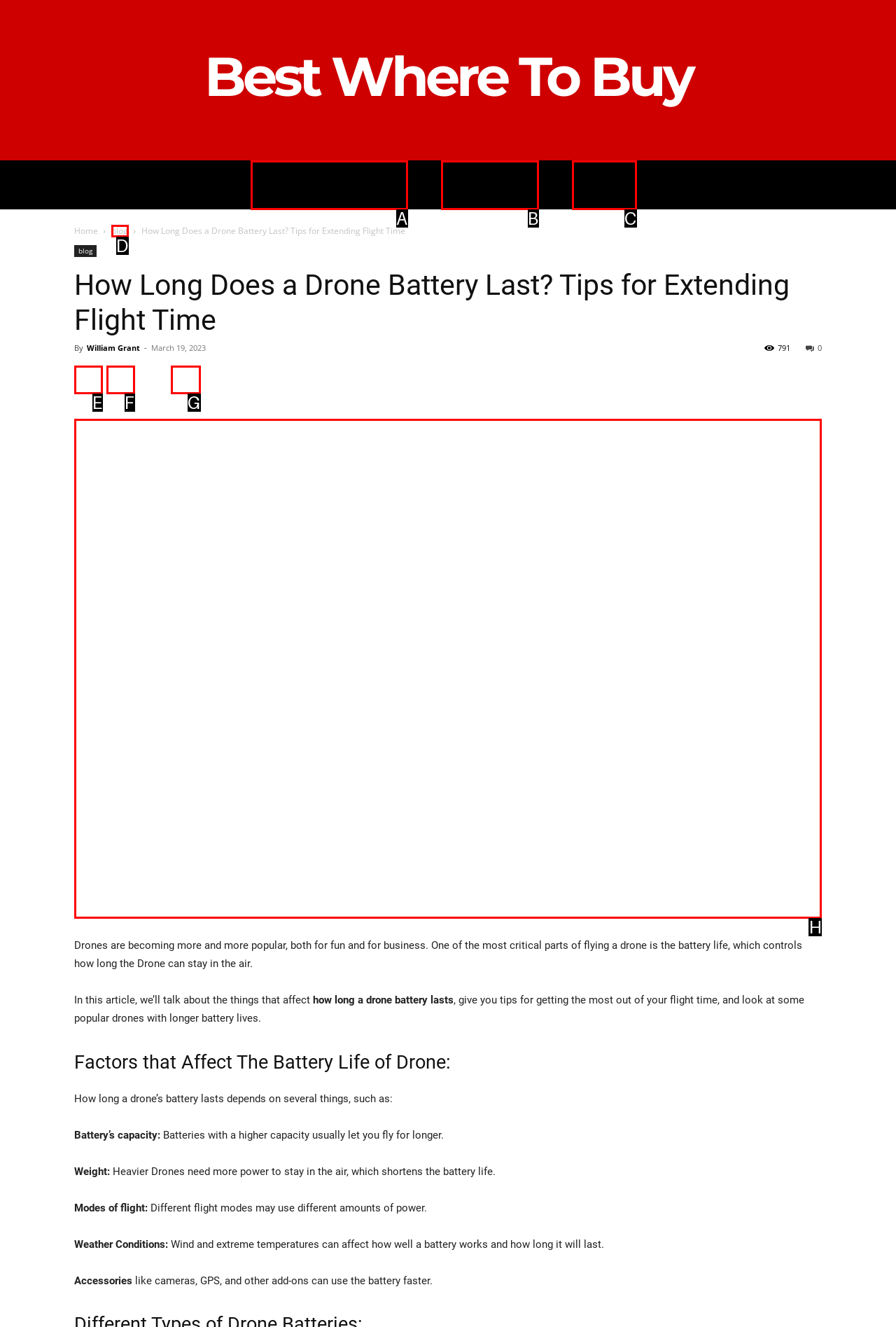Which UI element's letter should be clicked to achieve the task: Visit 'Resources'
Provide the letter of the correct choice directly.

None